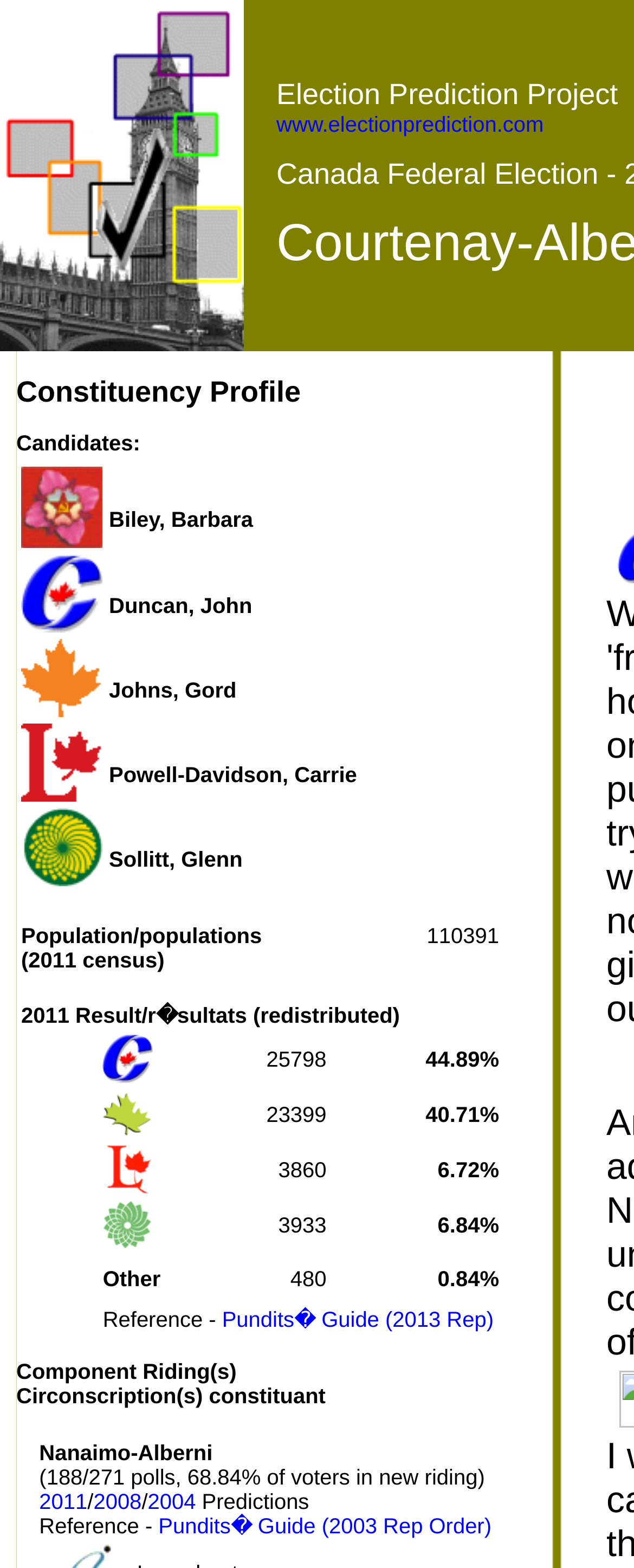Use the details in the image to answer the question thoroughly: 
What is the population of Courtenay-Alberni according to the 2011 census?

I found the answer by looking at the table with the header 'Population/populations (2011 census)' and the corresponding value in the next column is '110391'.